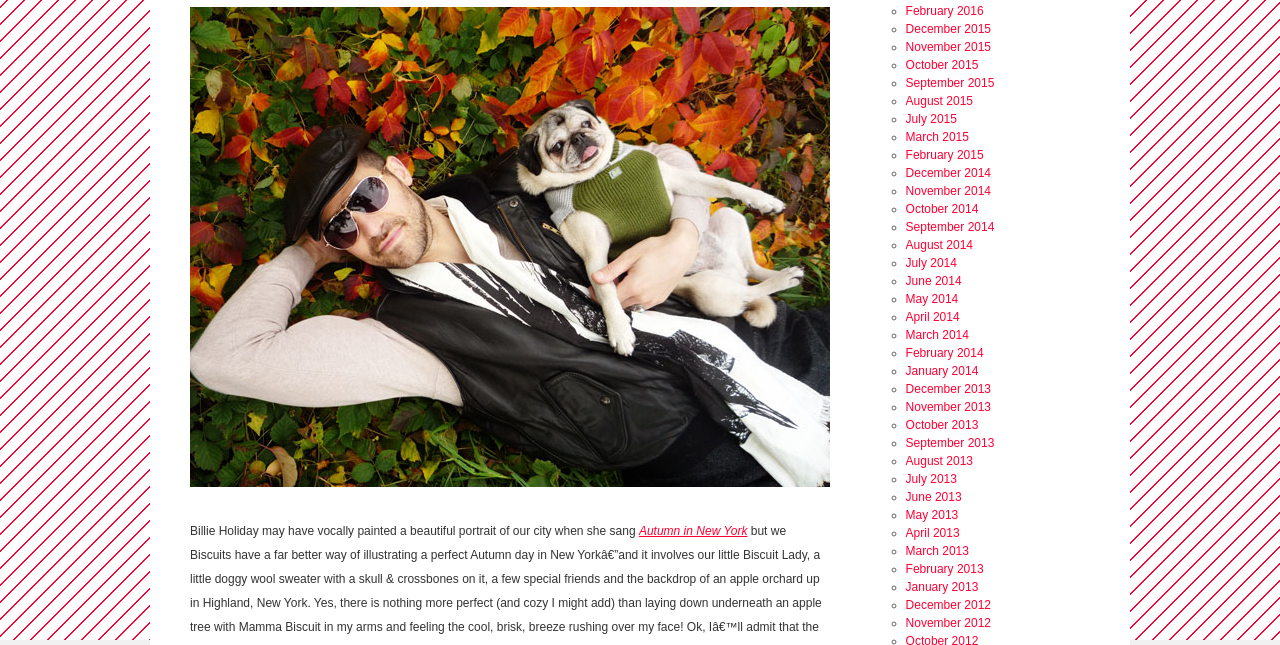Identify and provide the bounding box coordinates of the UI element described: "Our Programs". The coordinates should be formatted as [left, top, right, bottom], with each number being a float between 0 and 1.

None